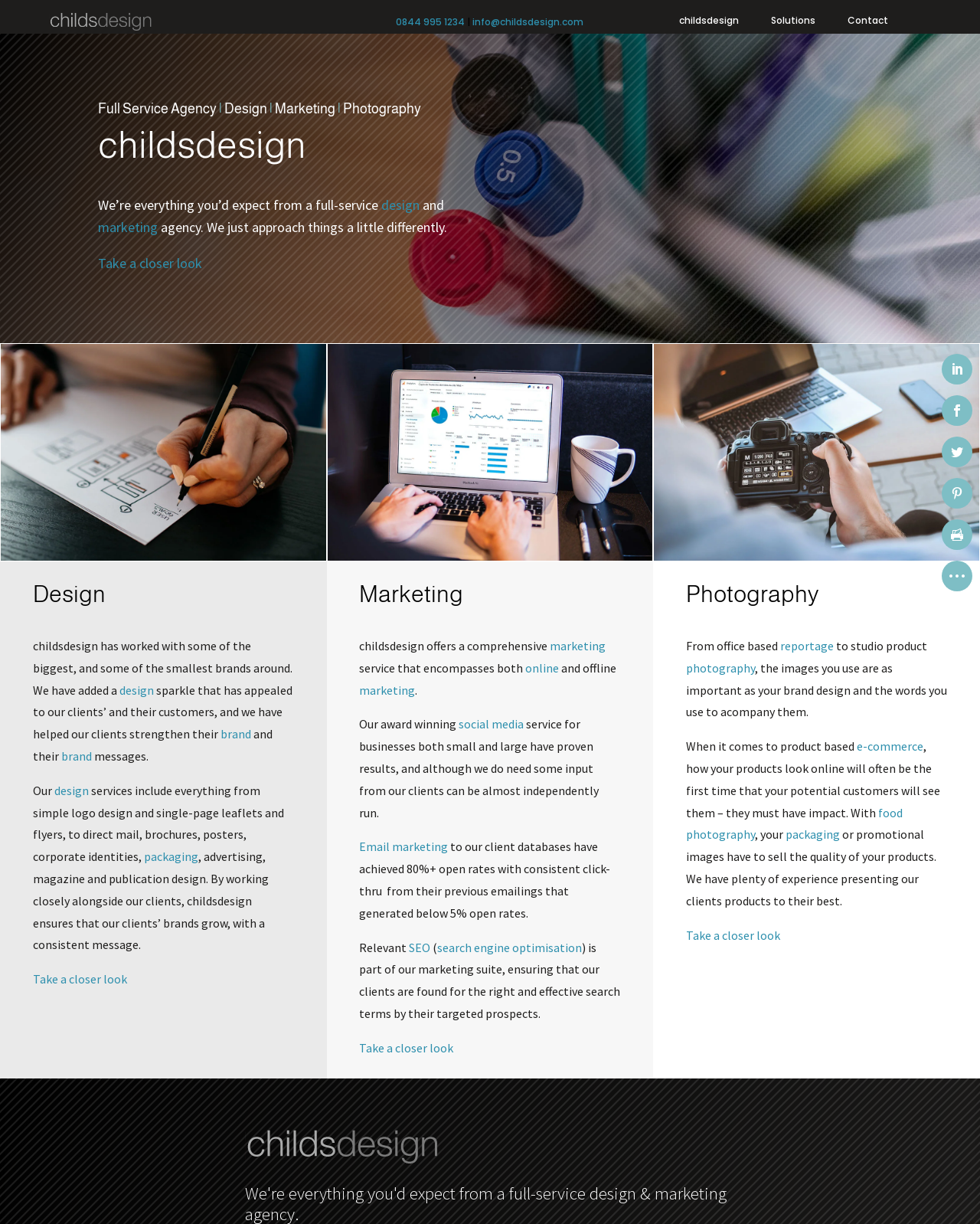Can you specify the bounding box coordinates of the area that needs to be clicked to fulfill the following instruction: "Learn more about design services"?

[0.389, 0.16, 0.428, 0.175]